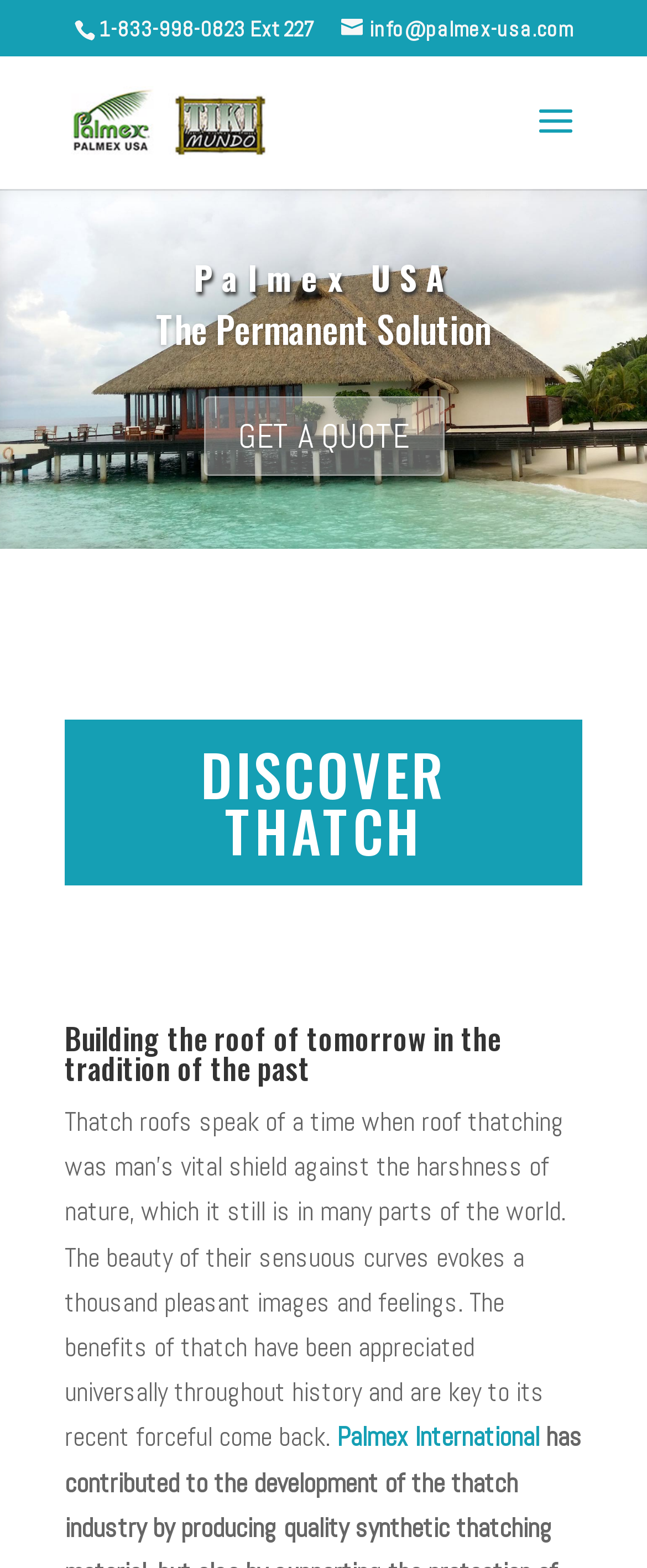Locate the bounding box of the UI element described in the following text: "Palmex USA".

[0.299, 0.161, 0.701, 0.192]